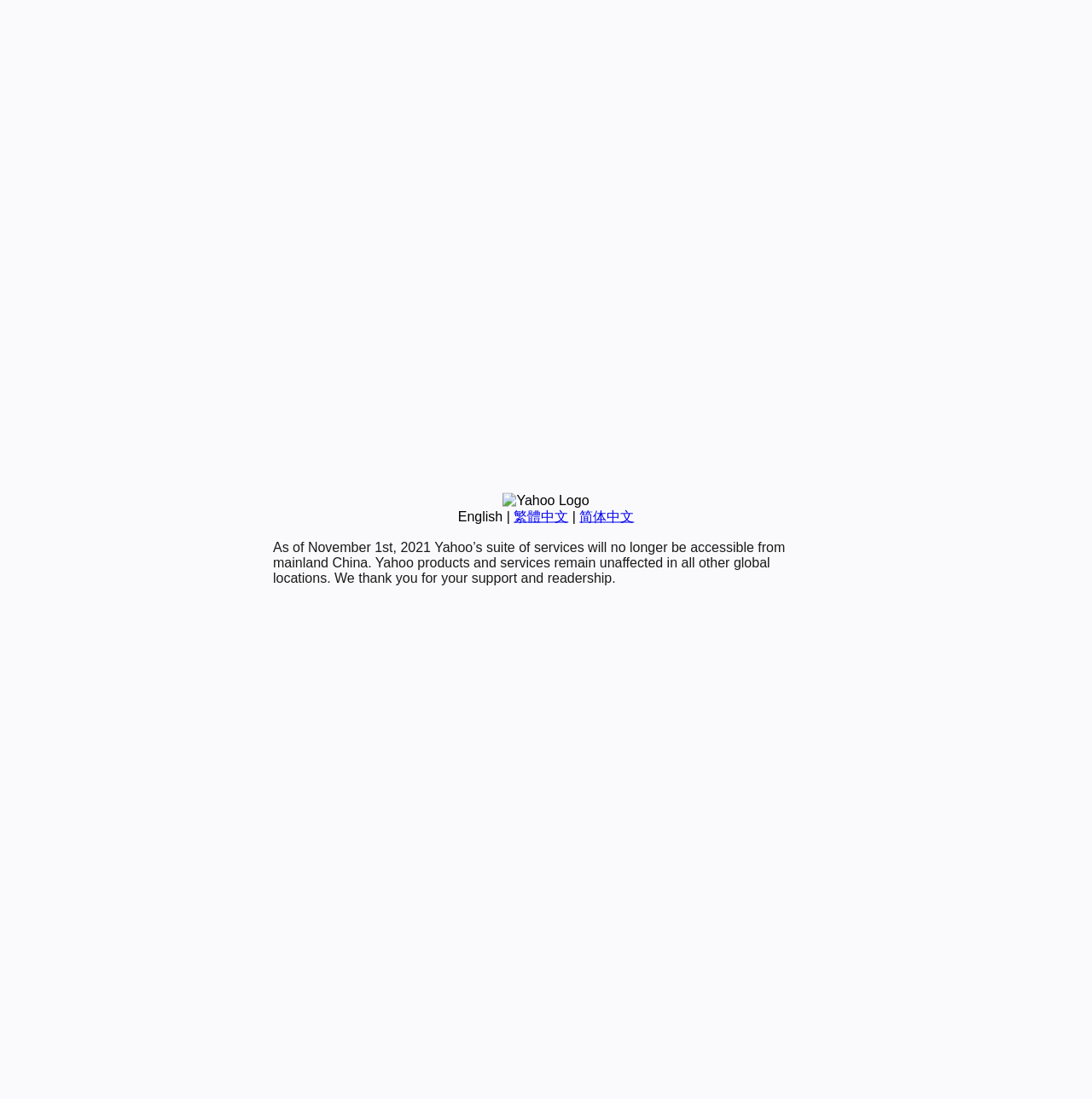Bounding box coordinates are to be given in the format (top-left x, top-left y, bottom-right x, bottom-right y). All values must be floating point numbers between 0 and 1. Provide the bounding box coordinate for the UI element described as: 简体中文

[0.531, 0.463, 0.581, 0.476]